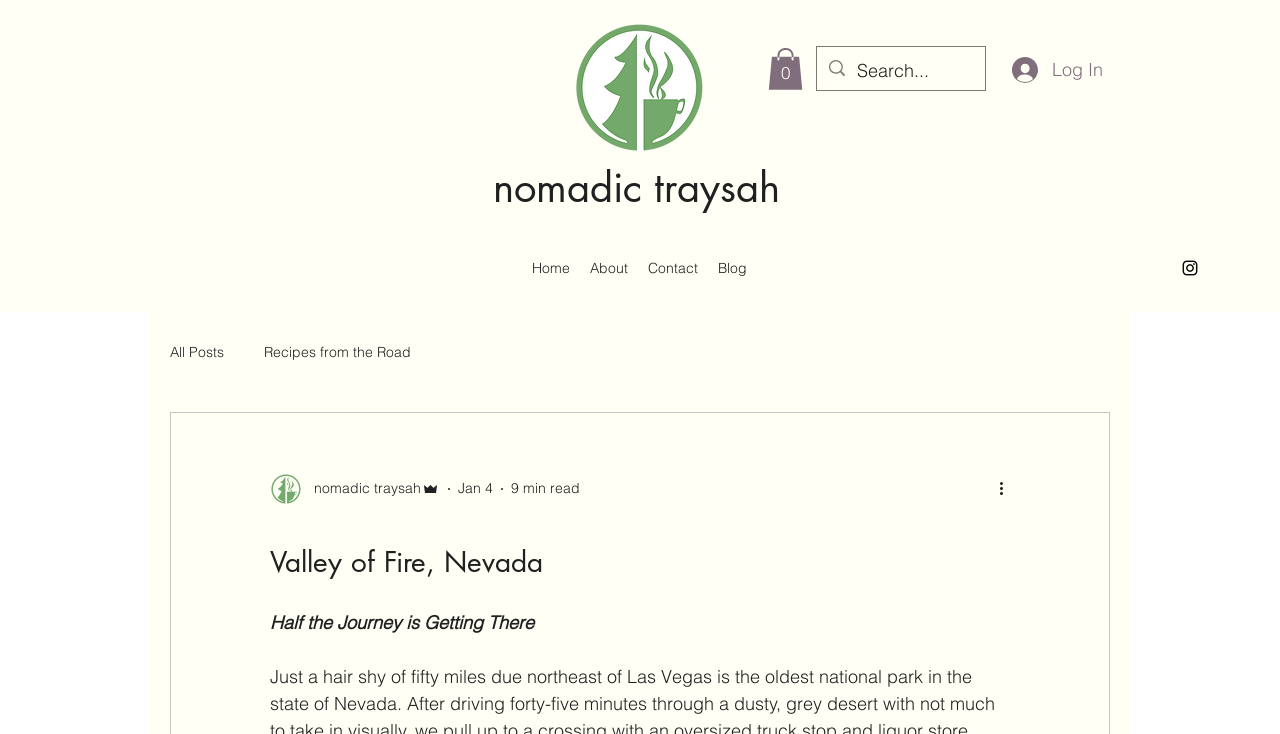Please identify the webpage's heading and generate its text content.

Valley of Fire, Nevada